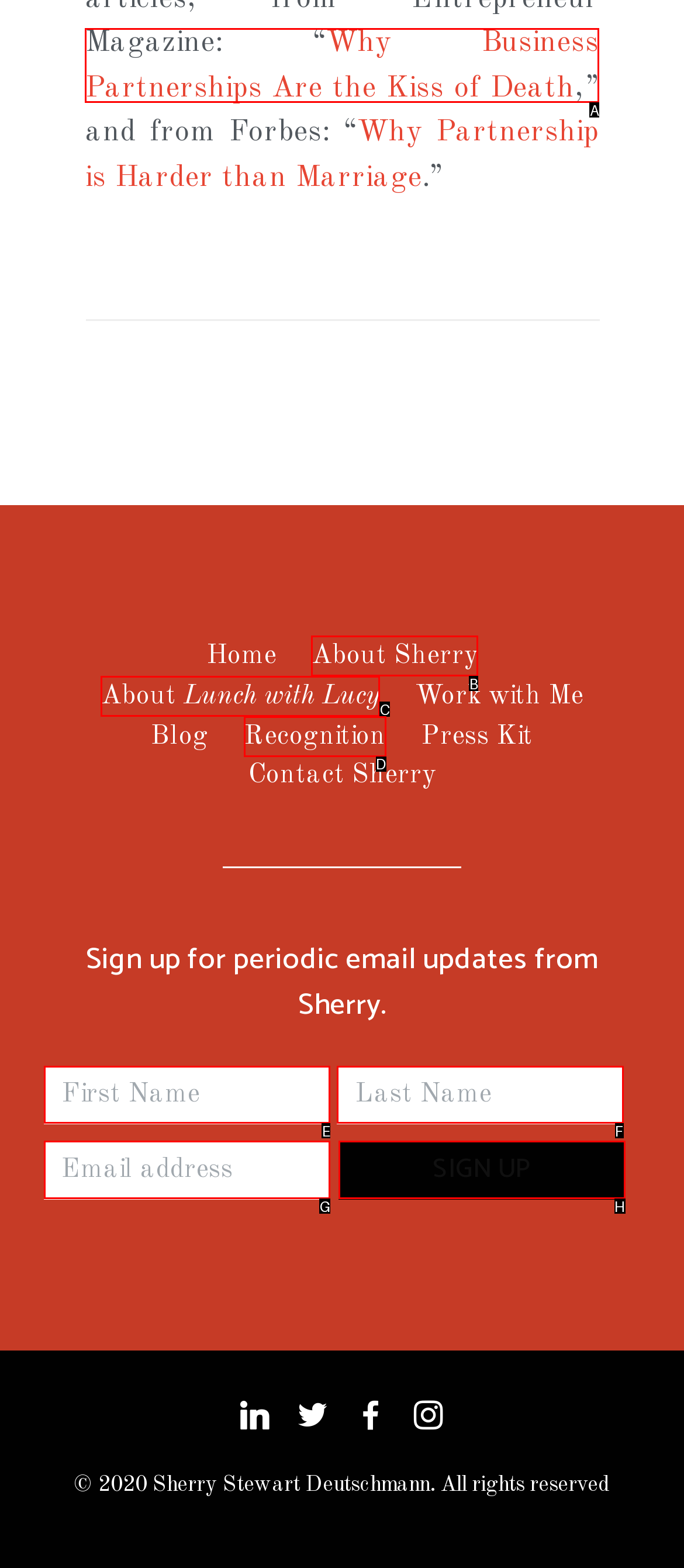Select the letter that corresponds to this element description: About Lunch with Lucy
Answer with the letter of the correct option directly.

C